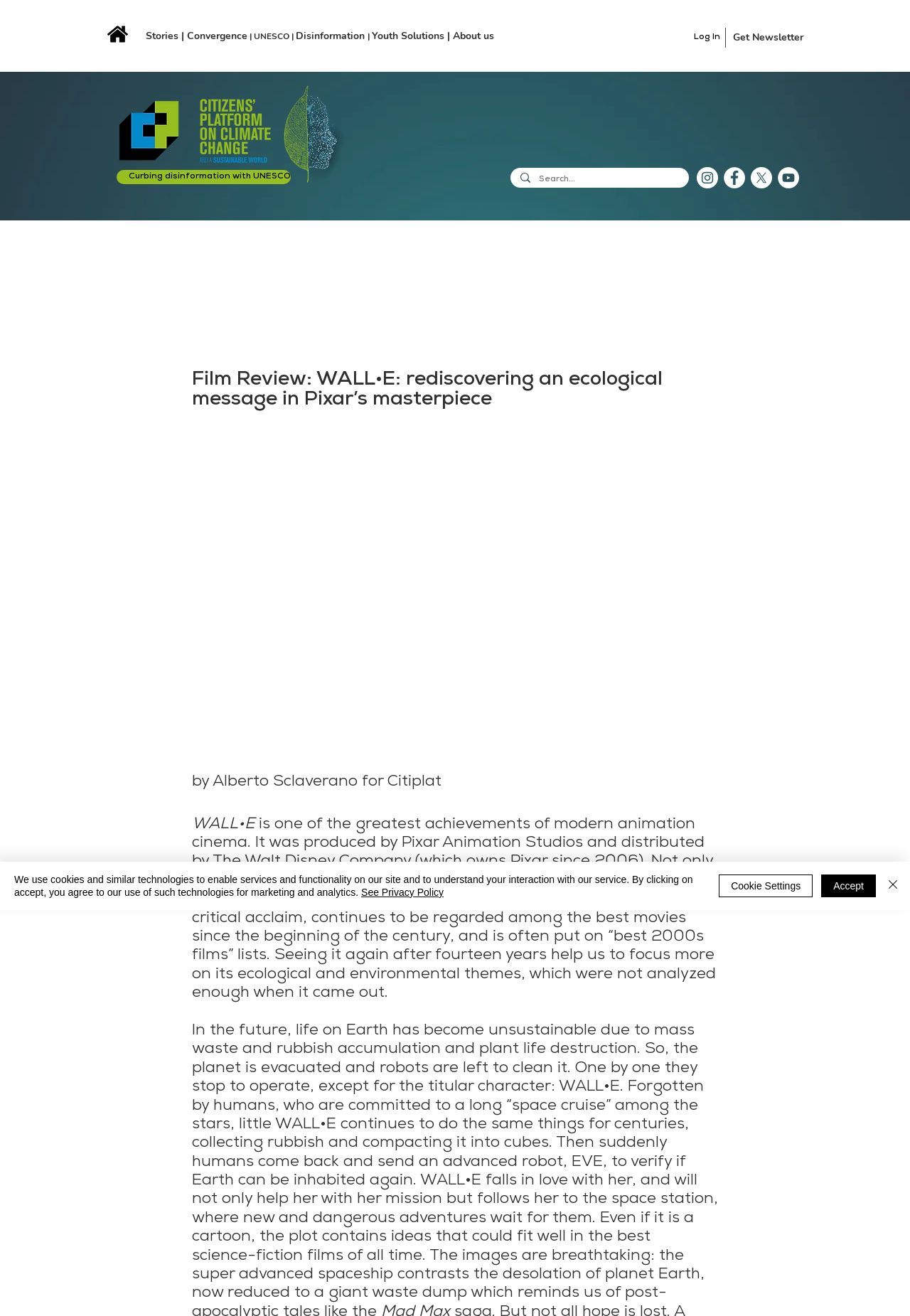Can you find and generate the webpage's heading?

Film Review: WALL•E: rediscovering an ecological message in Pixar’s masterpiece